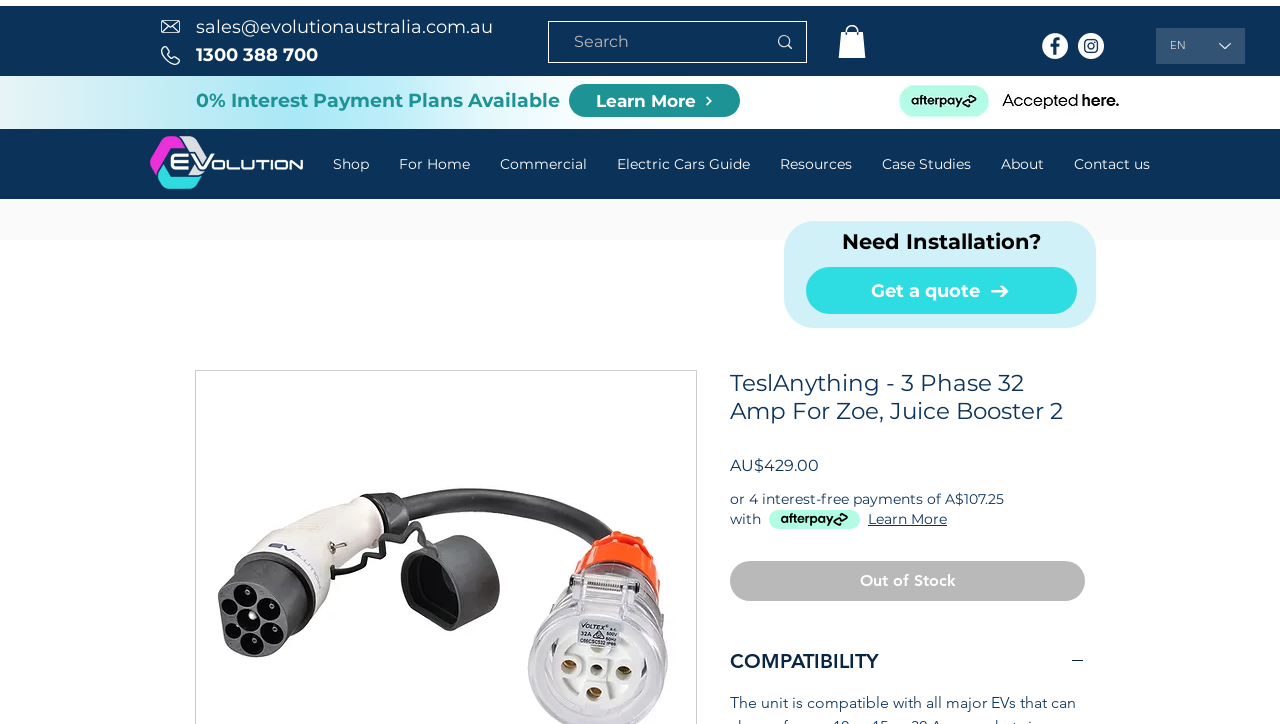What is the current language selected in the language selector? Examine the screenshot and reply using just one word or a brief phrase.

English